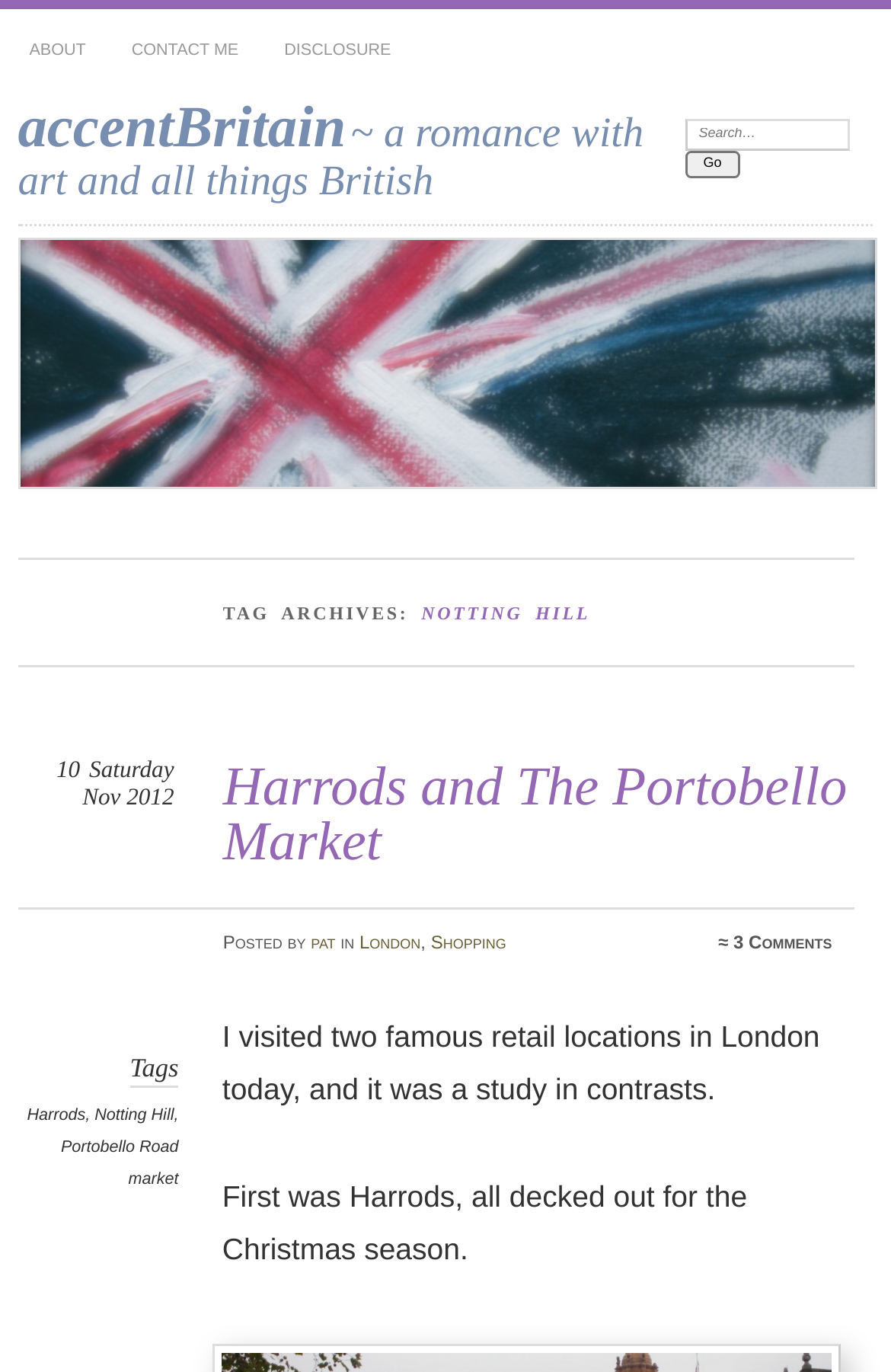Please find the bounding box coordinates of the element's region to be clicked to carry out this instruction: "Share on Twitter".

None